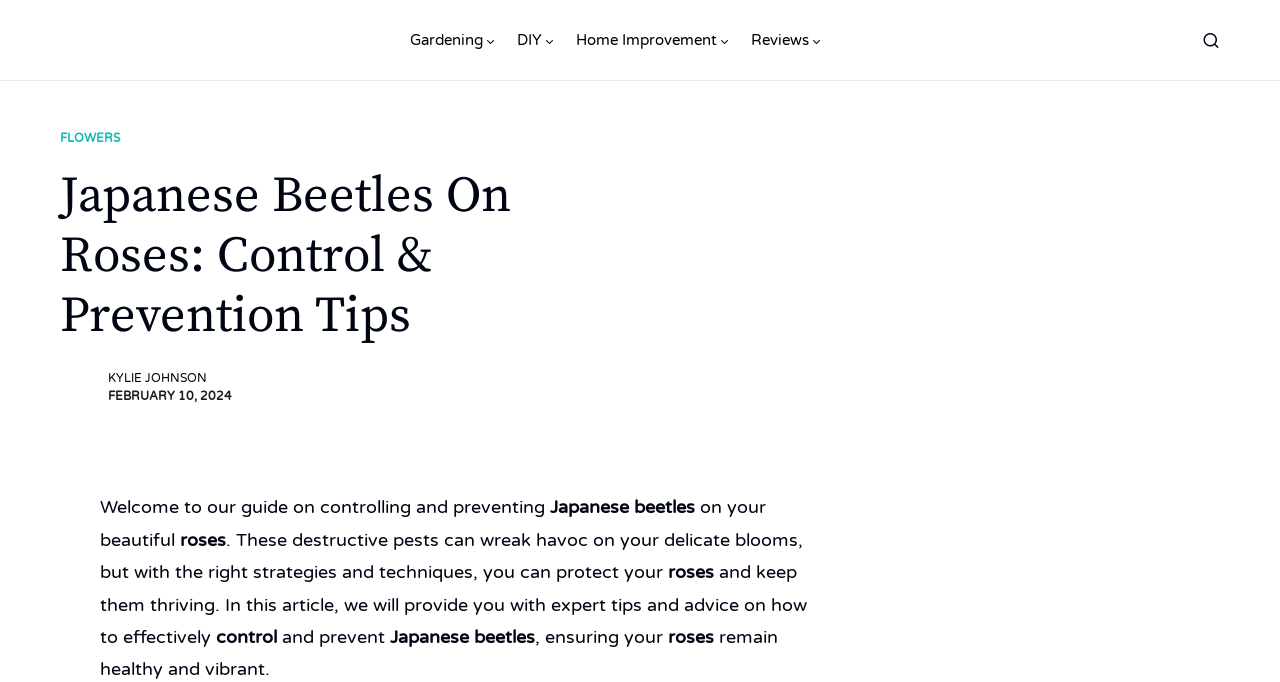Explain in detail what is displayed on the webpage.

This webpage is about controlling and preventing Japanese beetles on roses. At the top left, there is a button with an icon, and next to it, a link to "Everything Backyard" with an accompanying image. On the top right, there are four links to different categories: "Gardening", "DIY", "Home Improvement", and "Reviews". 

Below these links, there is a heading that reads "Japanese Beetles On Roses: Control & Prevention Tips". Underneath the heading, there are two links, one of which is empty, and the other is to the author "KYLIE JOHNSON". The date "FEBRUARY 10, 2024" is also displayed. 

On the right side of the page, there is a large figure with an image related to Japanese beetles on roses. Below the image, there is a block of text that welcomes readers to the guide on controlling and preventing Japanese beetles on roses. The text explains that these pests can harm delicate blooms but provides strategies and techniques to protect and keep roses thriving. The article promises to offer expert tips and advice on how to effectively control and prevent Japanese beetles.